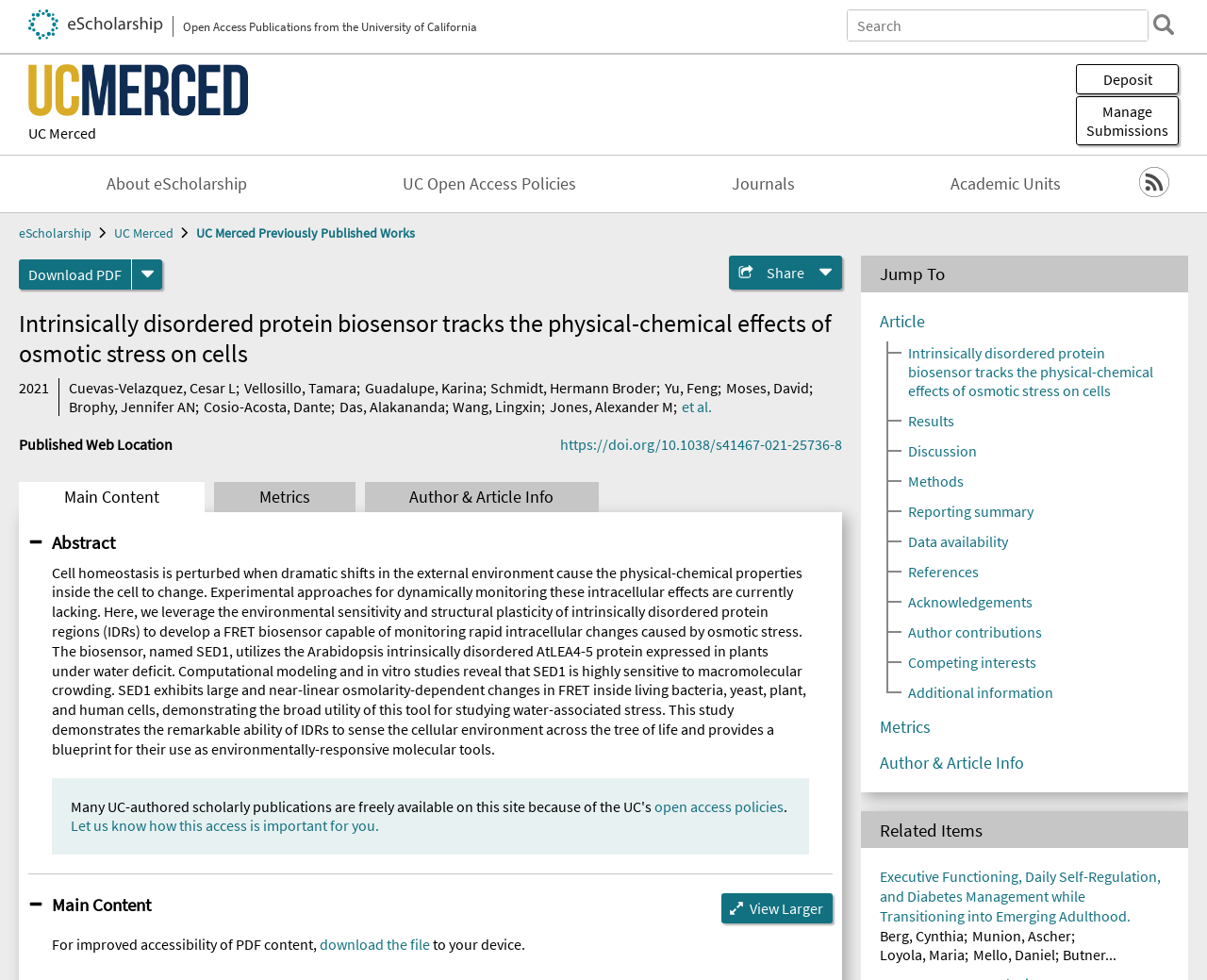Given the content of the image, can you provide a detailed answer to the question?
What is the purpose of the SED1 biosensor?

The webpage has a paragraph of text that describes the SED1 biosensor as capable of monitoring rapid intracellular changes caused by osmotic stress, which indicates its purpose.